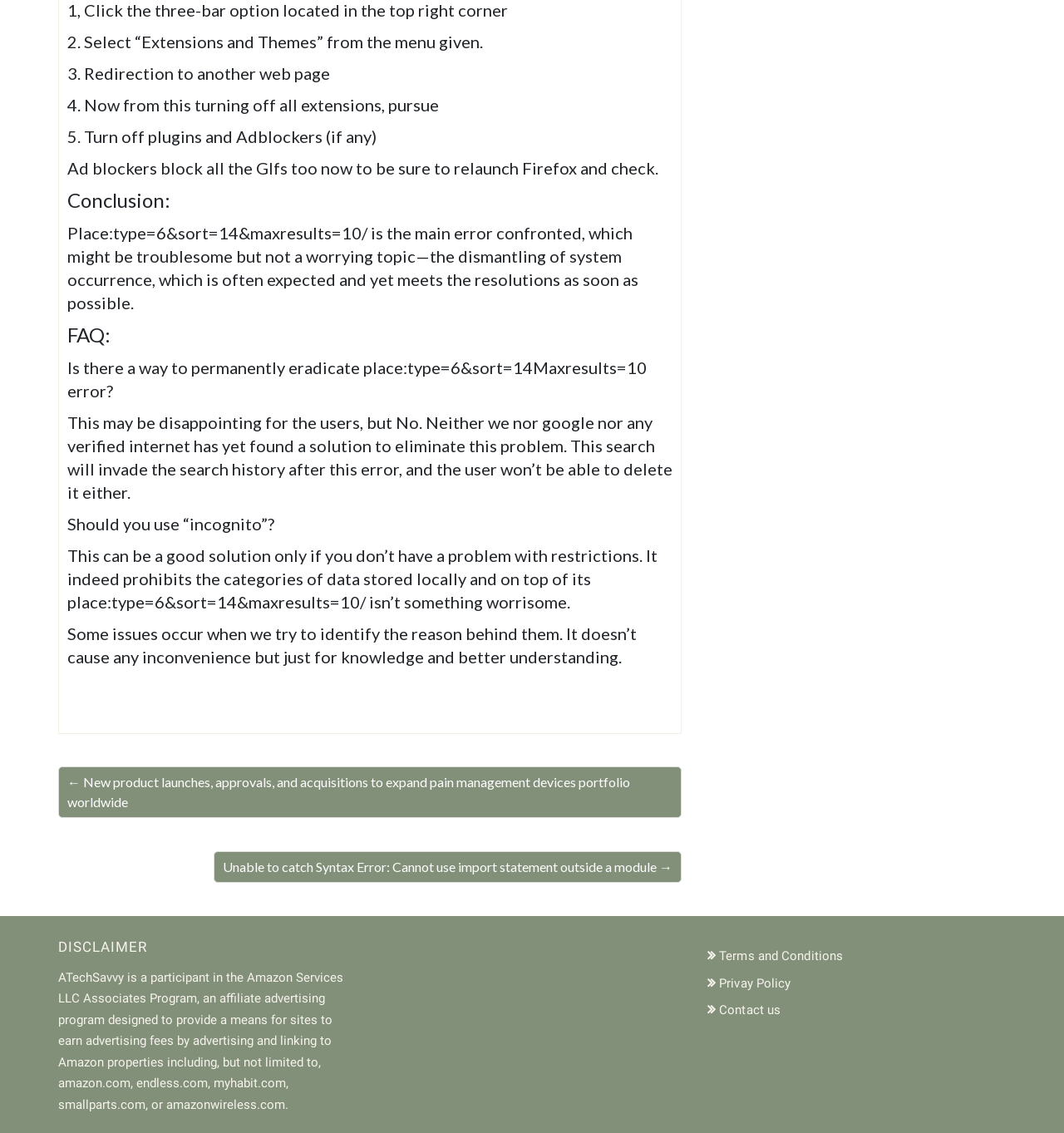Locate and provide the bounding box coordinates for the HTML element that matches this description: "Terms and Conditions".

[0.668, 0.837, 0.792, 0.851]